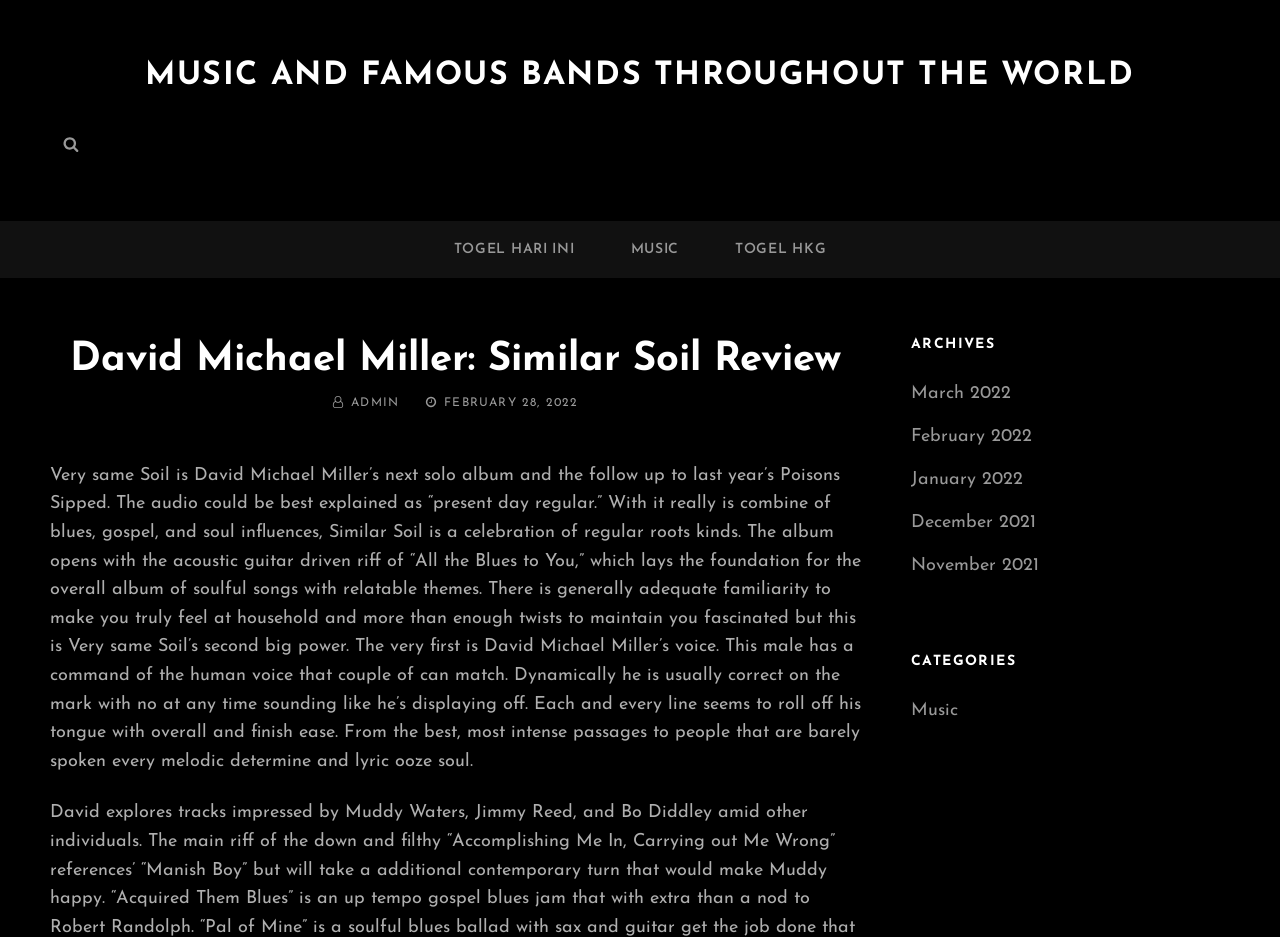Summarize the webpage comprehensively, mentioning all visible components.

The webpage is about a music review, specifically David Michael Miller's album "Similar Soil". At the top, there is a navigation menu with links to "TOGEL HARI INI", "MUSIC", and "TOGEL HKG". Below the navigation menu, there is a header section with the title "David Michael Miller: Similar Soil Review" and information about the author and posting date.

The main content of the webpage is a review of the album, which is a lengthy text that describes the music style, the singer's voice, and the overall impression of the album. The text is positioned in the middle of the page, spanning from the top to the bottom.

On the right side of the page, there is a complementary section with headings "ARCHIVES" and "CATEGORIES". Under "ARCHIVES", there are links to different months, from March 2022 to November 2021. Under "CATEGORIES", there is a single link to "Music".

At the very top of the page, there is a search bar with a "Search" button, and a link to "MUSIC AND FAMOUS BANDS THROUGHOUT THE WORLD".